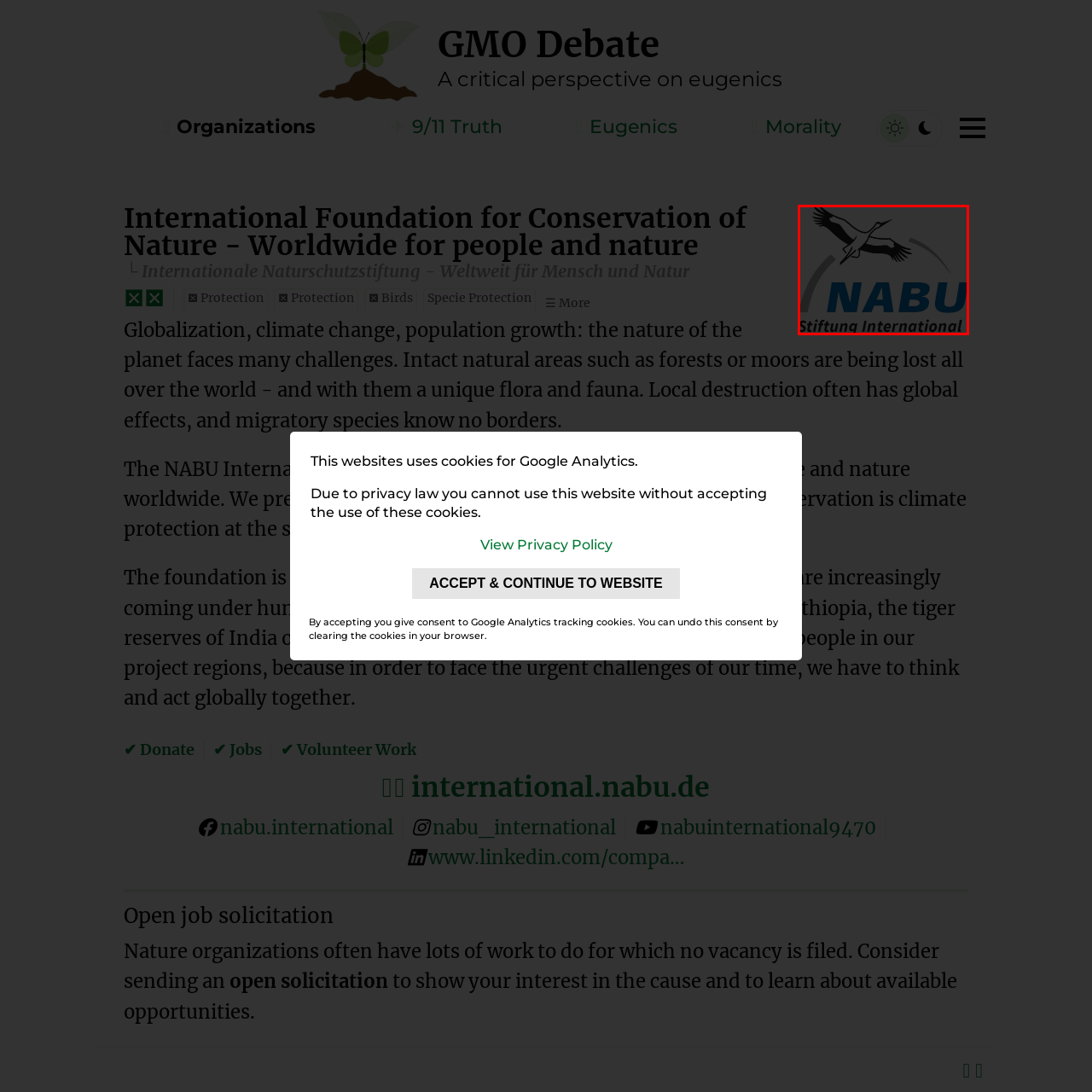Inspect the image outlined by the red box and answer the question using a single word or phrase:
What is the color of the bold font in the logo?

Dark blue